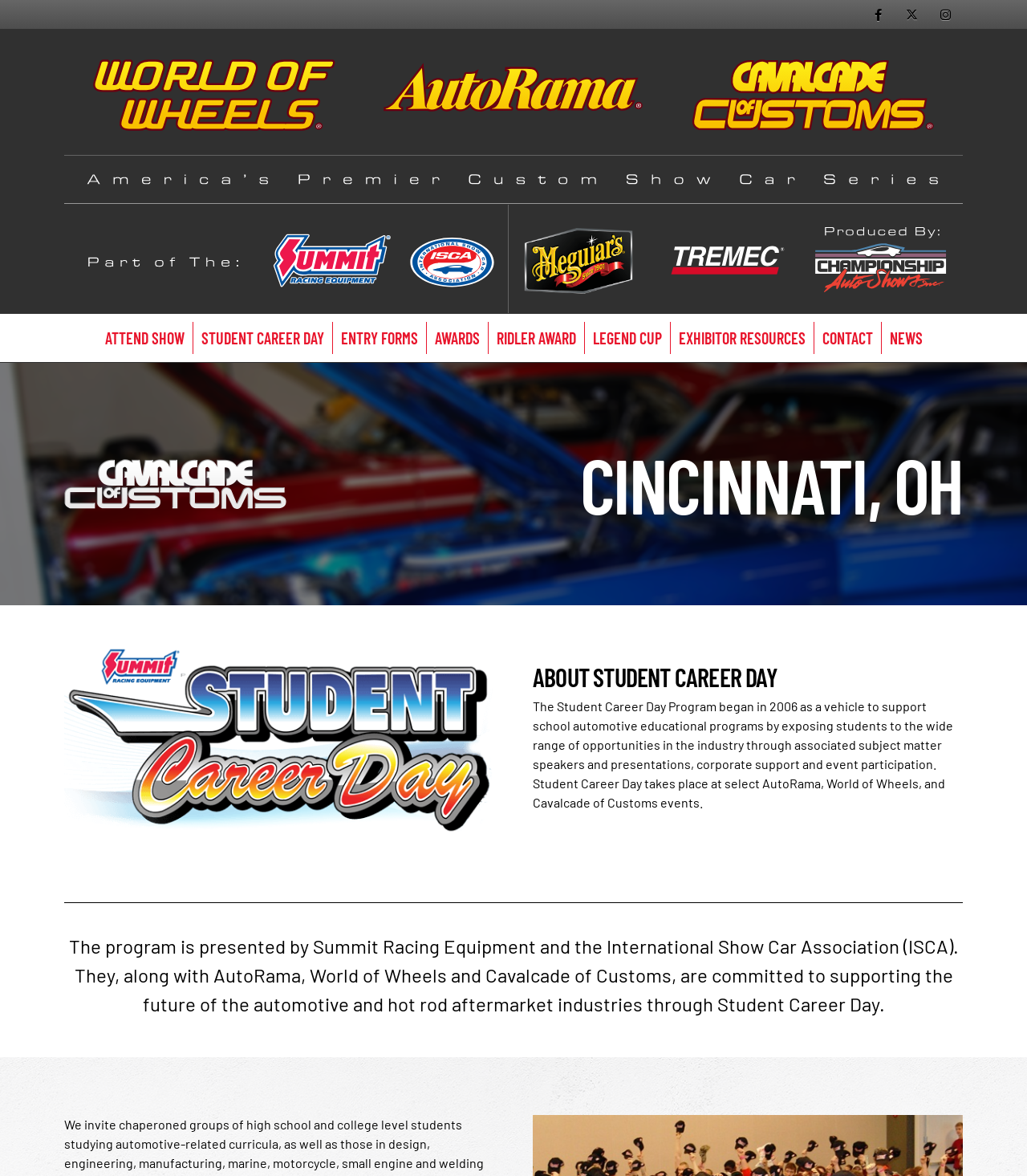Identify the bounding box of the HTML element described as: "Exhibitor Resources".

[0.653, 0.274, 0.793, 0.301]